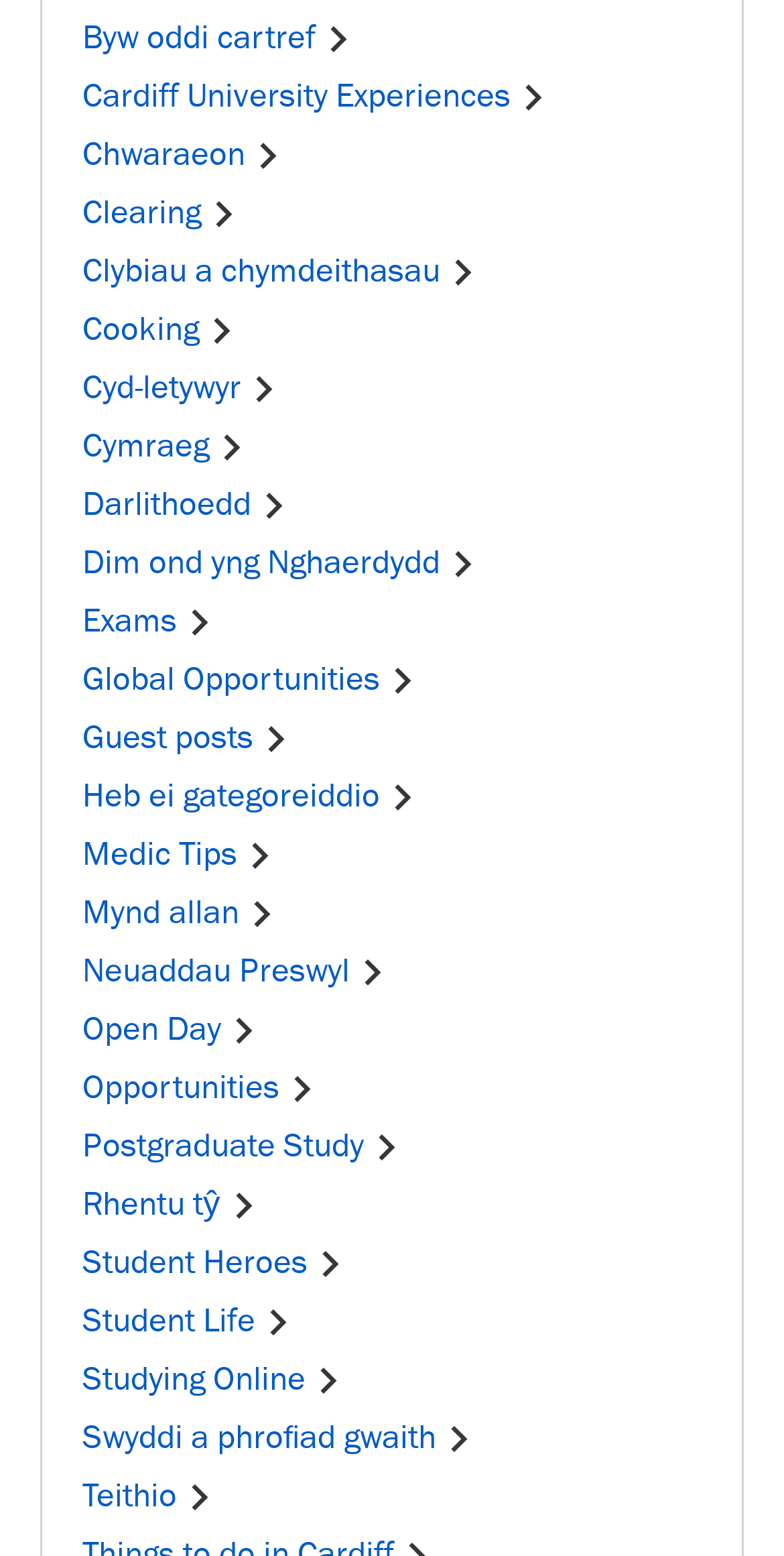Can you show the bounding box coordinates of the region to click on to complete the task described in the instruction: "Click on Byw oddi cartref"?

[0.105, 0.011, 0.462, 0.037]